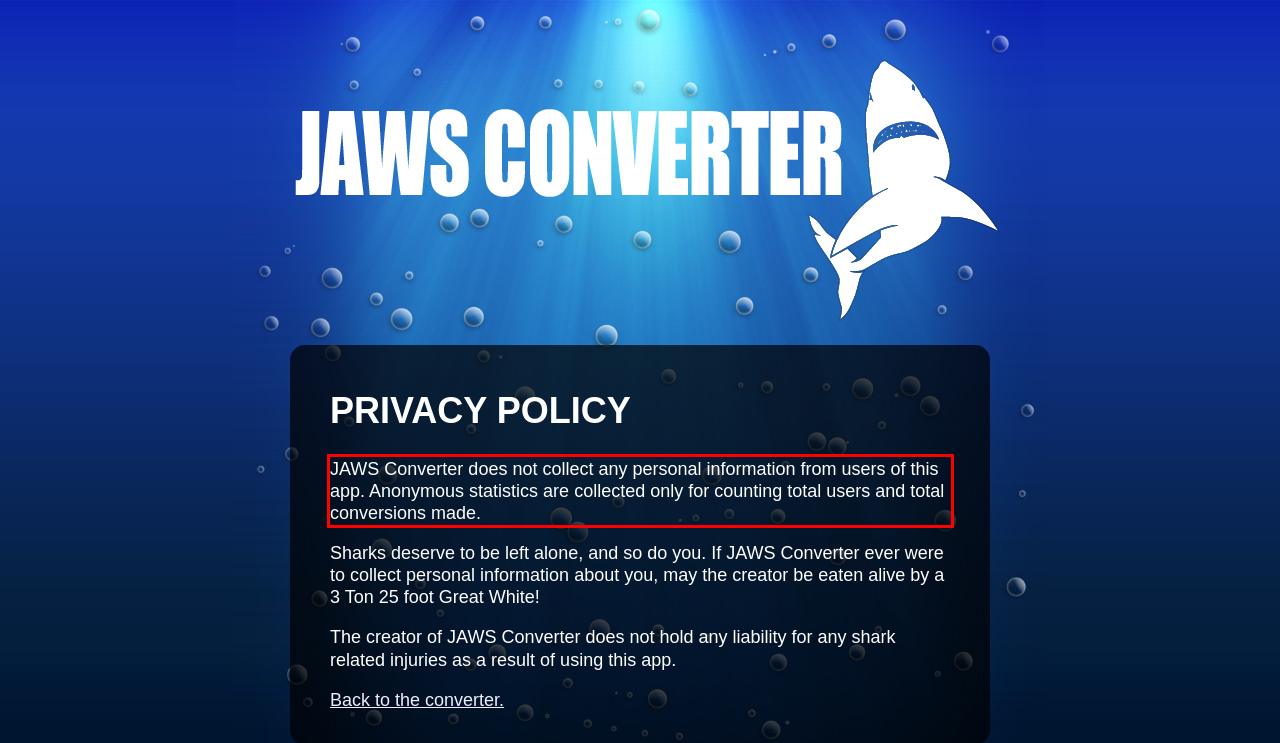Within the screenshot of the webpage, locate the red bounding box and use OCR to identify and provide the text content inside it.

JAWS Converter does not collect any personal information from users of this app. Anonymous statistics are collected only for counting total users and total conversions made.